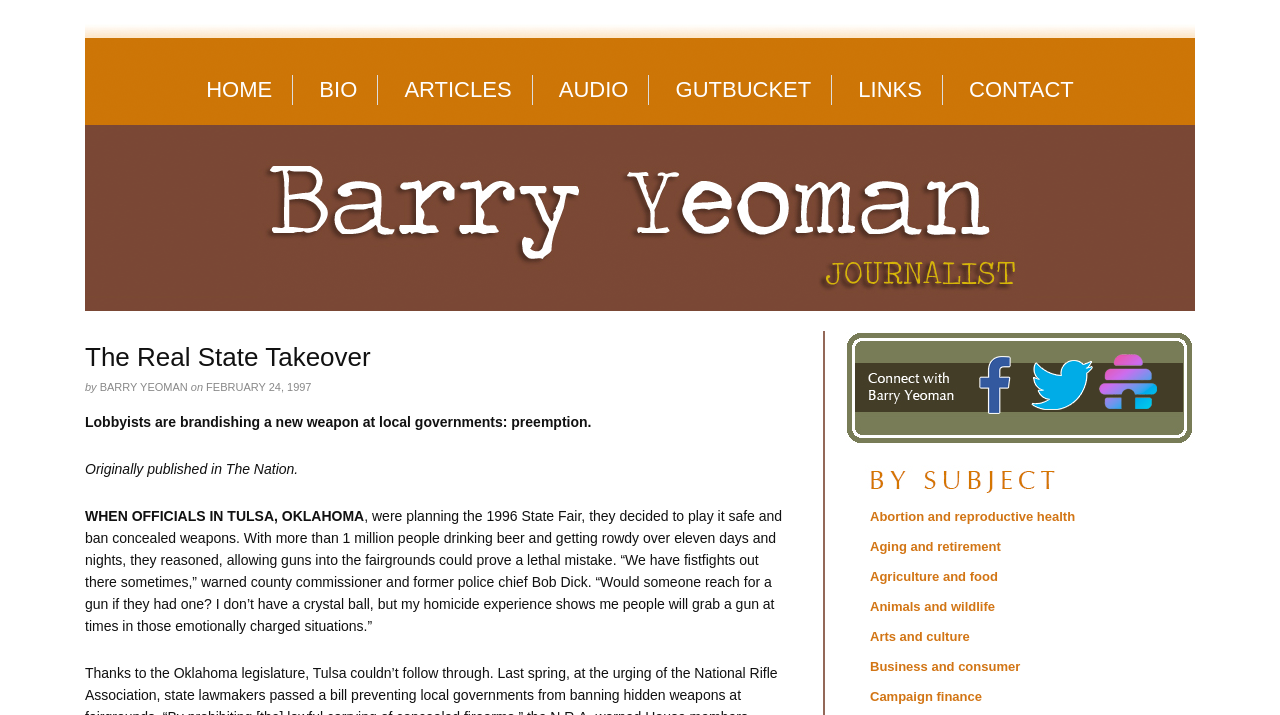Give a detailed account of the webpage's layout and content.

The webpage appears to be an article page with a title "The Real State Takeover" by Barry Yeoman. At the top, there is a navigation menu with 7 links: "HOME", "BIO", "ARTICLES", "AUDIO", "GUTBUCKET", "LINKS", and "CONTACT". 

Below the navigation menu, there is a large image that spans about 60% of the page width. Above the image, there is a header section with the title "The Real State Takeover" and the author's name "BARRY YEOMAN". The title is followed by the publication date "FEBRUARY 24, 1997". 

The article content starts below the image, with a brief introduction that mentions lobbyists using preemption as a new weapon against local governments. The main article text is divided into several paragraphs, with the first paragraph describing a scenario where officials in Tulsa, Oklahoma, decided to ban concealed weapons at the 1996 State Fair.

On the right side of the article, there are three small images, each accompanied by a link. Below these images, there is a list of 9 links categorized by subject, including "Abortion and reproductive health", "Aging and retirement", "Agriculture and food", and so on.